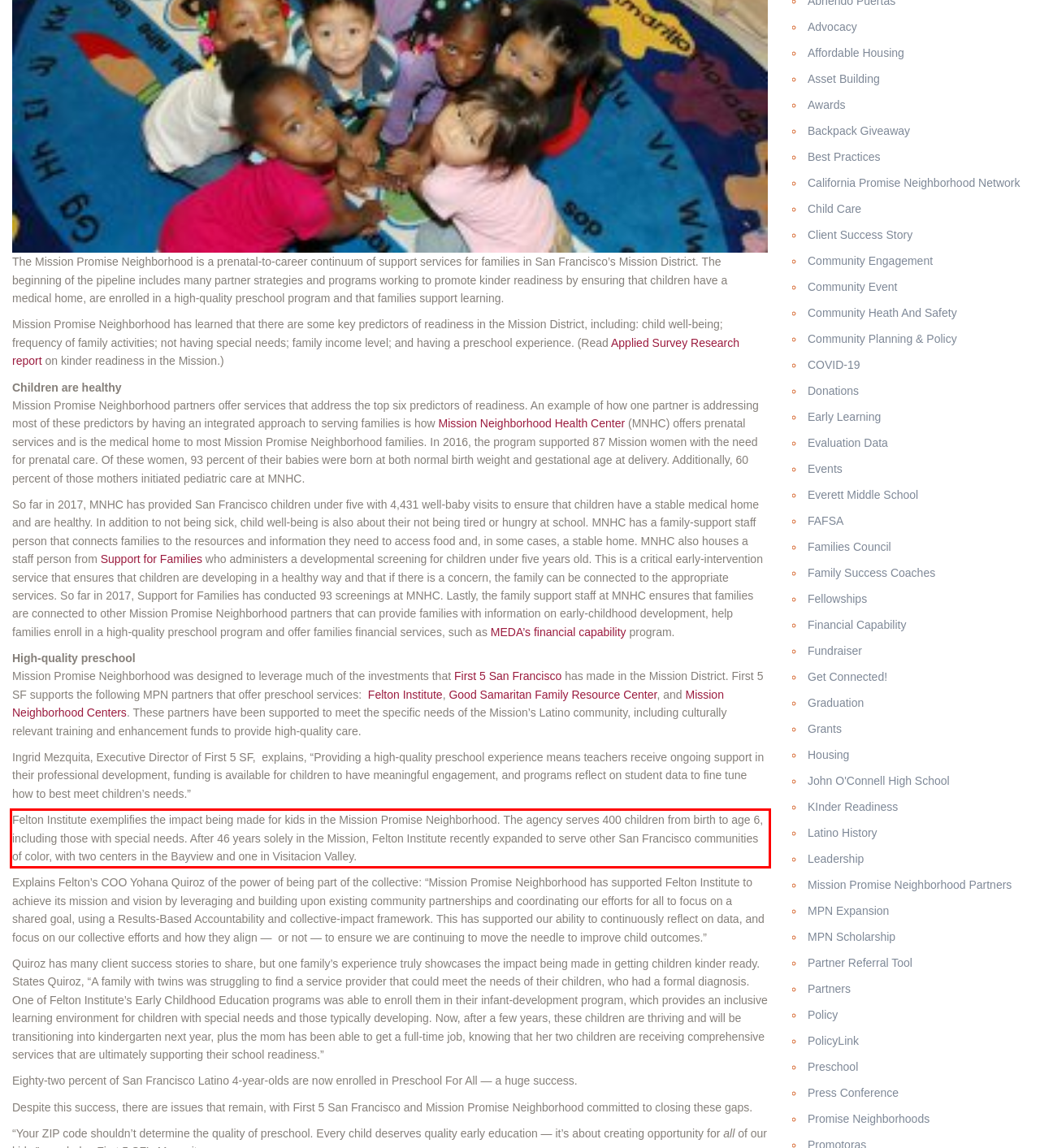Given the screenshot of a webpage, identify the red rectangle bounding box and recognize the text content inside it, generating the extracted text.

Felton Institute exemplifies the impact being made for kids in the Mission Promise Neighborhood. The agency serves 400 children from birth to age 6, including those with special needs. After 46 years solely in the Mission, Felton Institute recently expanded to serve other San Francisco communities of color, with two centers in the Bayview and one in Visitacion Valley.